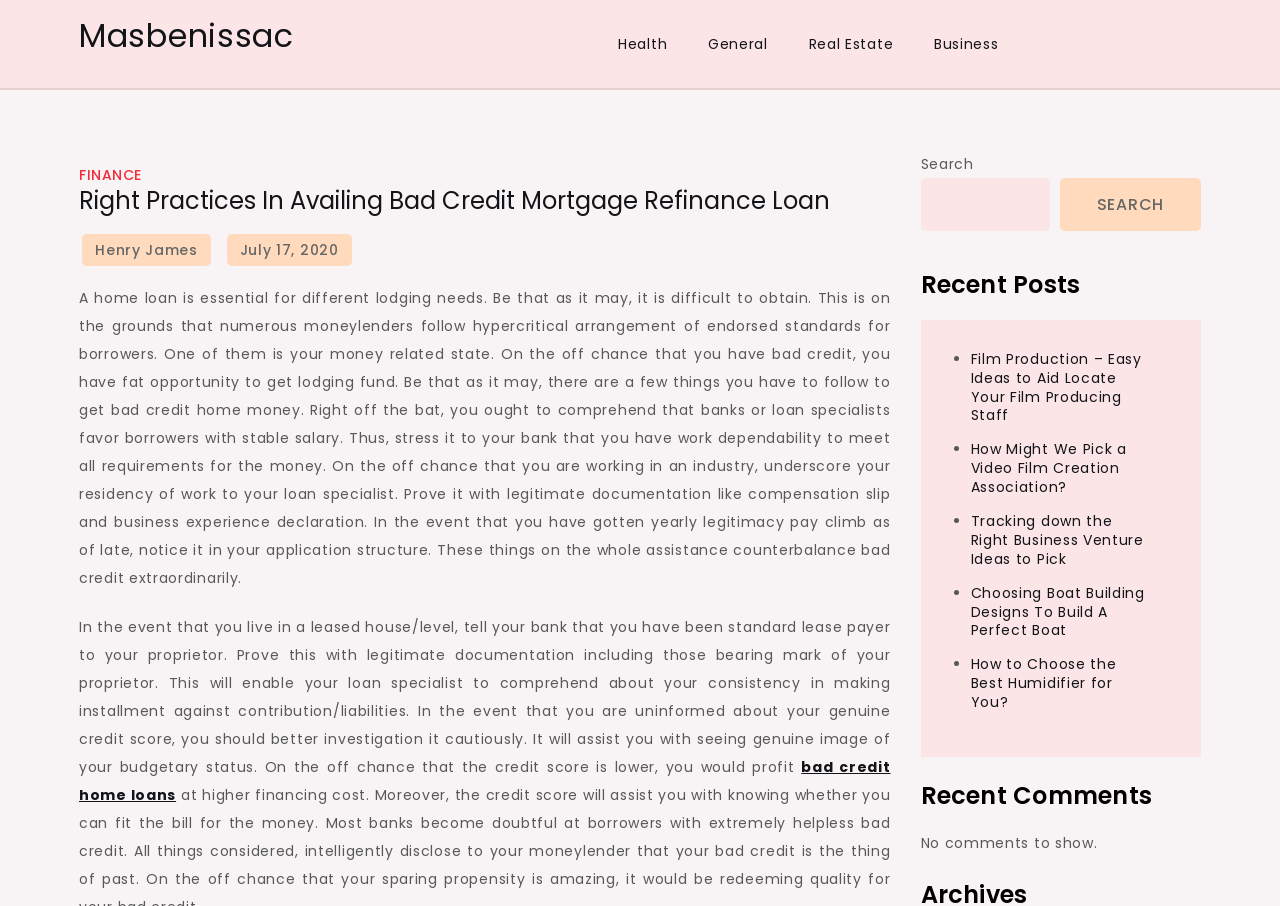Please find the bounding box coordinates (top-left x, top-left y, bottom-right x, bottom-right y) in the screenshot for the UI element described as follows: Henry James

[0.064, 0.258, 0.165, 0.294]